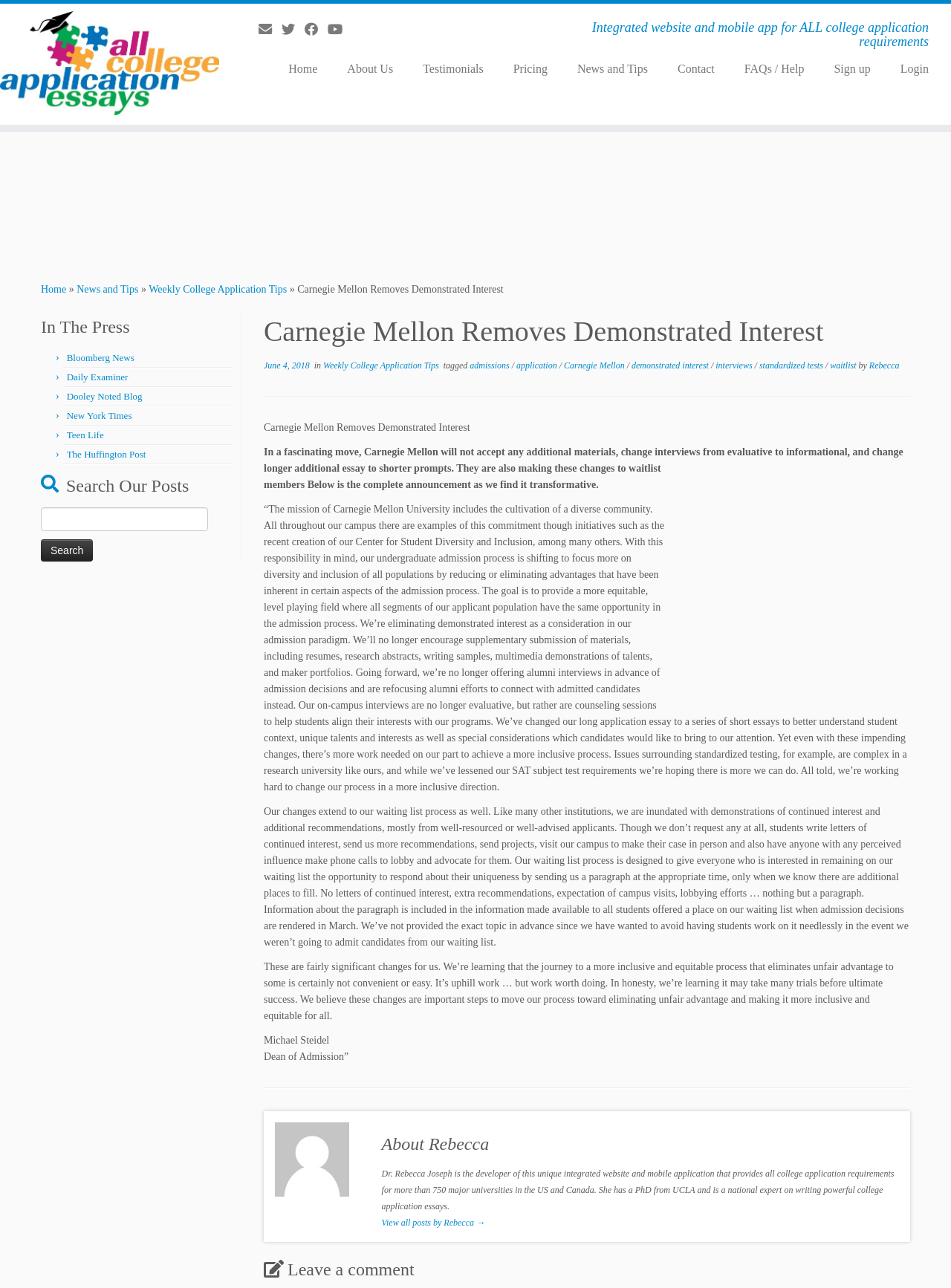Respond to the following question using a concise word or phrase: 
What is the new format of the application essay according to the article?

Series of short essays